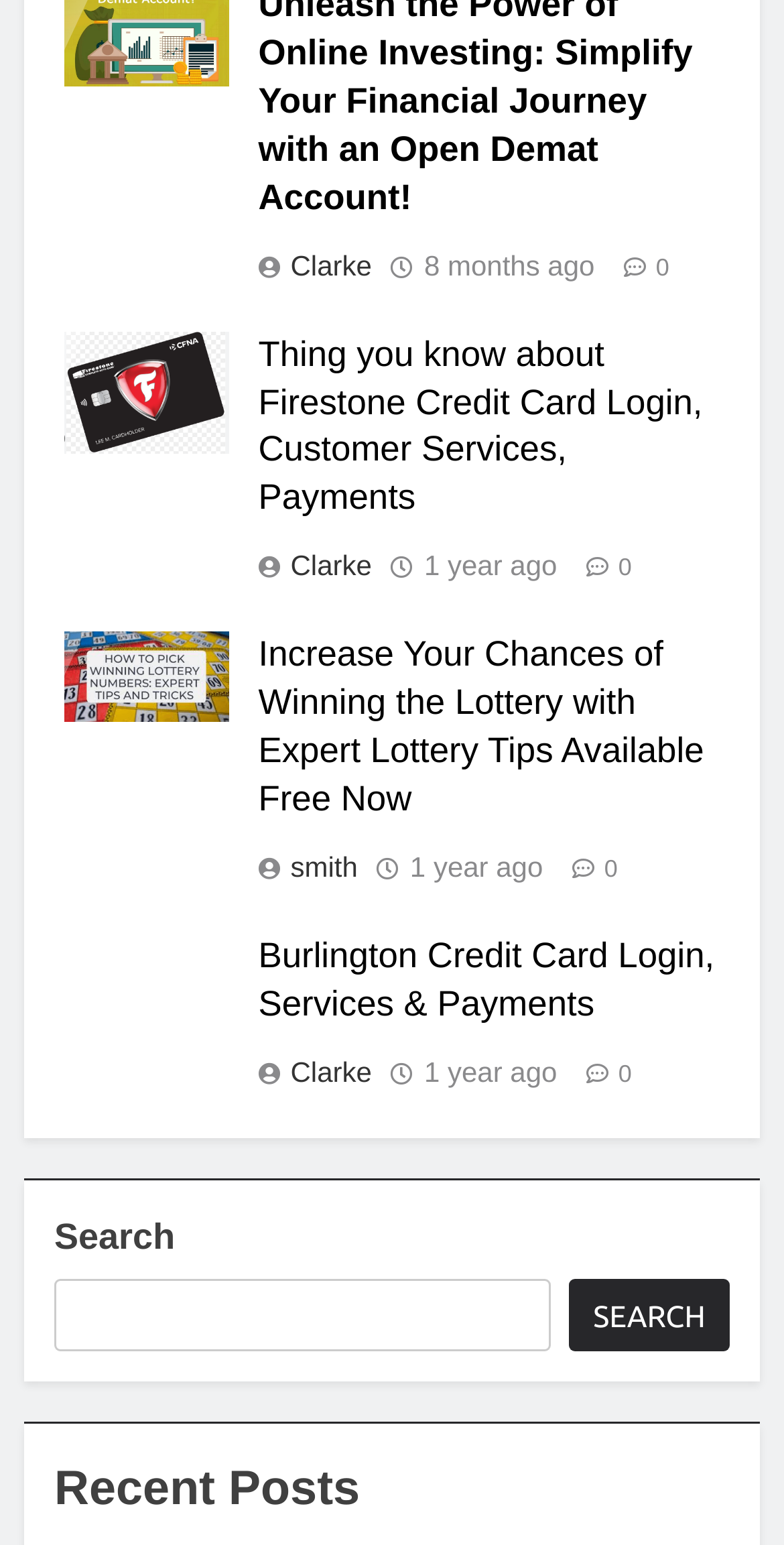Pinpoint the bounding box coordinates of the area that must be clicked to complete this instruction: "Check the article about winning the lottery".

[0.329, 0.41, 0.898, 0.53]